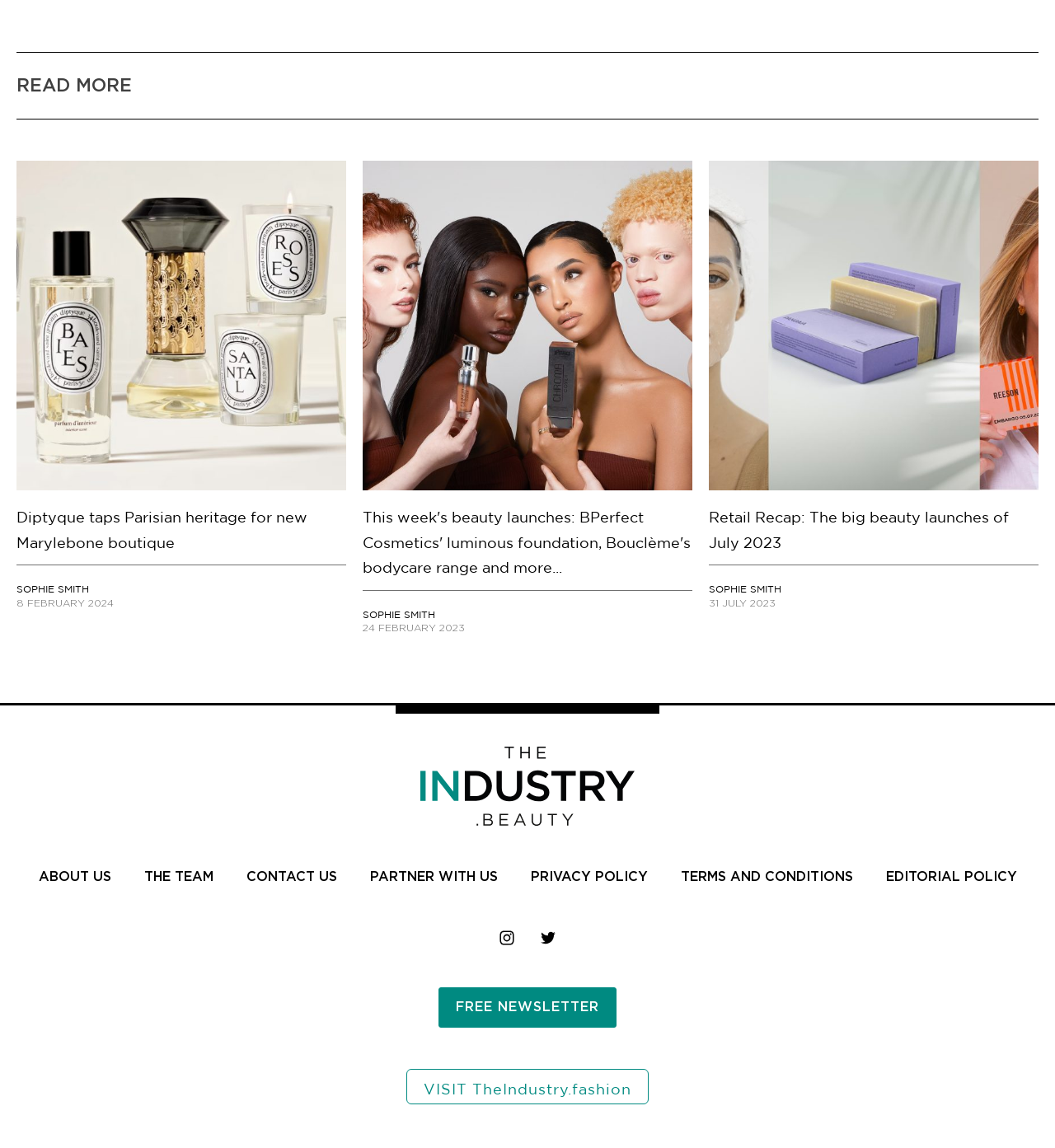Please examine the image and answer the question with a detailed explanation:
How many articles are displayed on the webpage?

I counted the number of article links on the webpage, which are 'Diptyque taps Parisian heritage for new Marylebone boutique', 'This week's beauty launches: BPerfect Cosmetics' luminous foundation, Bouclème's bodycare range and more...', and 'Retail Recap: The big beauty launches of July 2023'. There are three article links in total.